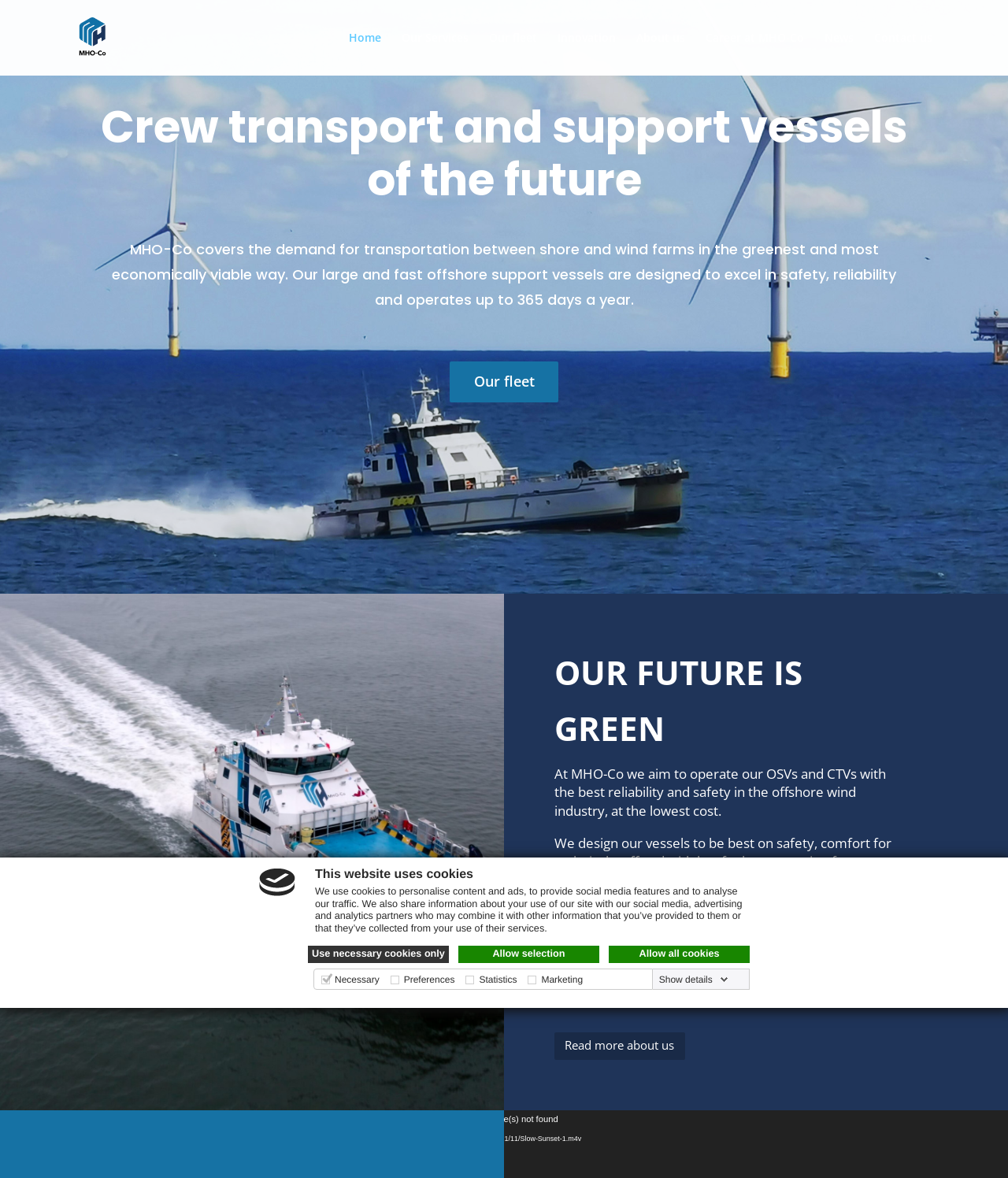Extract the main title from the webpage.

Crew transport and support vessels of the future